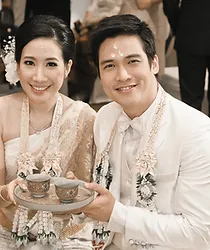What is around the couple's necks?
Based on the visual details in the image, please answer the question thoroughly.

The caption describes the couple as wearing 'floral garlands around their necks', indicating that they are adorned with floral garlands as part of the cultural marriage ceremony.